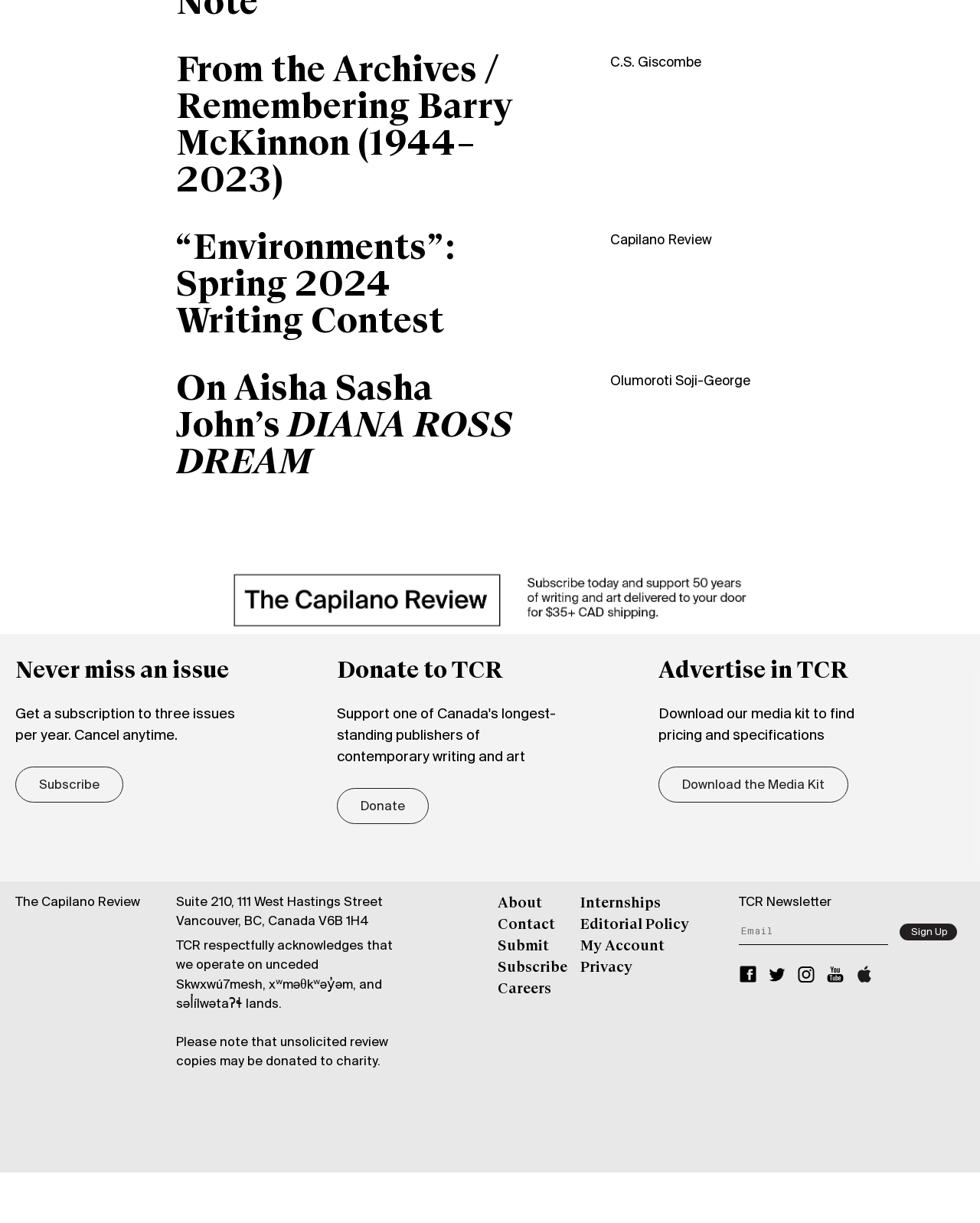How many social media links are available?
Based on the image, please offer an in-depth response to the question.

I found four link elements [138] to [141] with images, which are likely social media links. These links are located at the bottom of the page and have images as their contents.